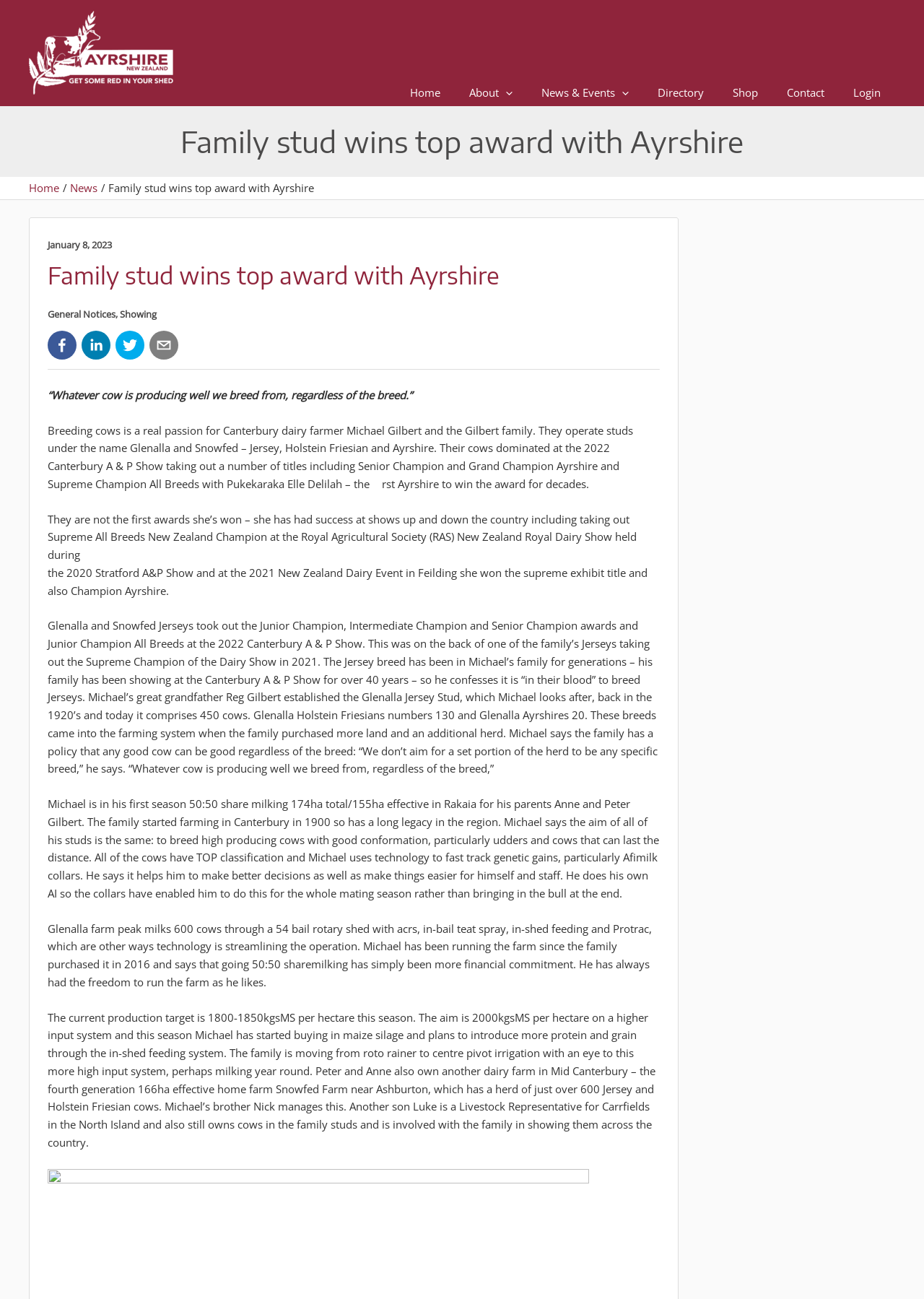Summarize the webpage with intricate details.

This webpage is about a news article featuring Canterbury dairy farmer Michael Gilbert and his family's achievements in breeding cows. At the top of the page, there is a logo and a link to "Ayrshire New Zealand" on the left, and a navigation menu with links to "Home", "About", "News & Events", "Directory", "Shop", and "Contact" on the right.

Below the navigation menu, there is a heading that reads "Family stud wins top award with Ayrshire". Underneath, there is a breadcrumb navigation menu with links to "Home" and "News". 

The main content of the article is divided into several paragraphs. The first paragraph starts with a quote from Michael Gilbert, followed by a brief introduction to his family's passion for breeding cows. The subsequent paragraphs describe the family's achievements in cow breeding, including their wins at the 2022 Canterbury A & P Show and other shows around the country. The article also mentions the family's farming history, their policy of breeding from any good cow regardless of breed, and their use of technology to improve their farming operation.

There are several buttons and a separator line below the article, but no images are visible on the page.